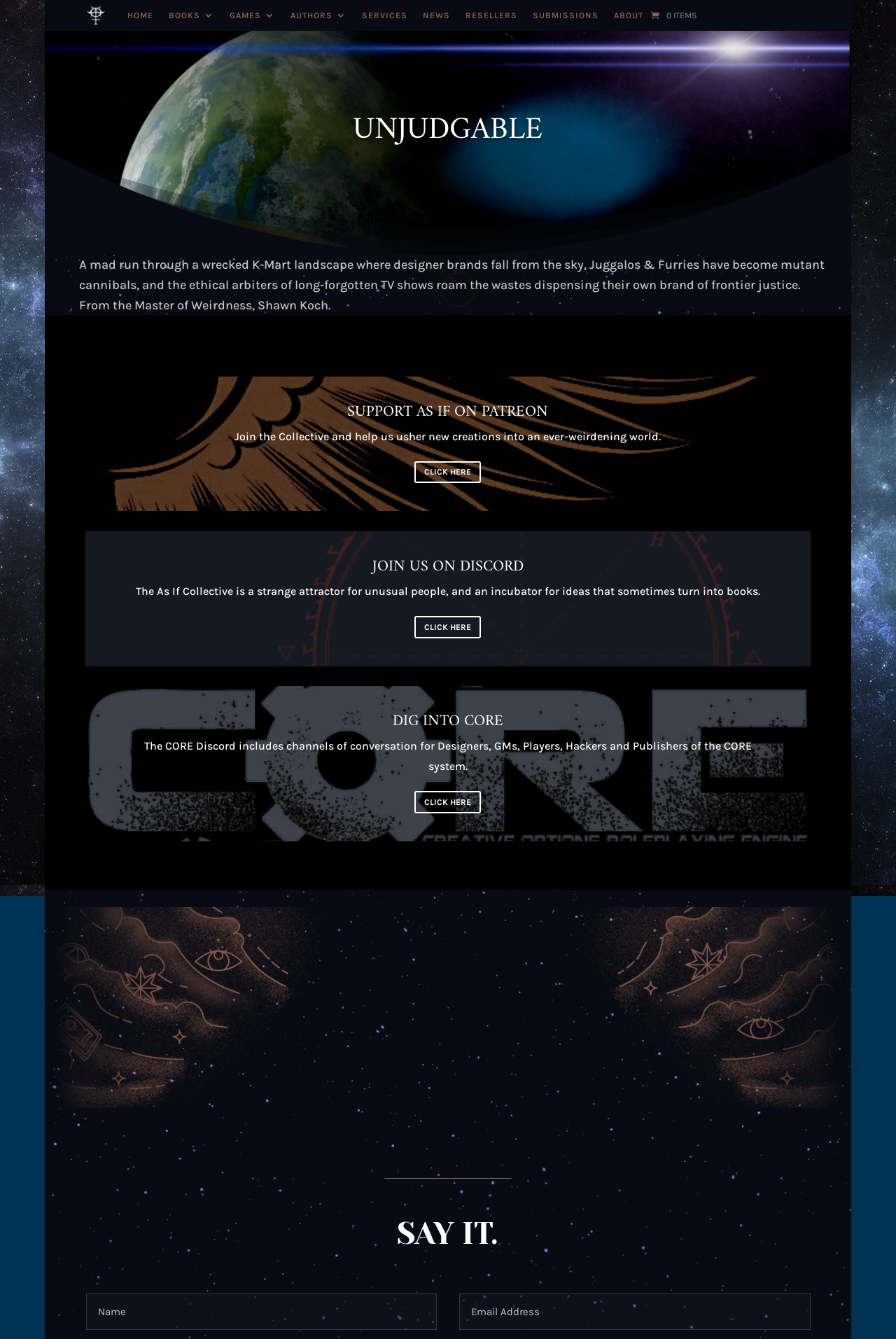Construct a thorough caption encompassing all aspects of the webpage.

The webpage is about Unjudgable, a book or game, and its related community, As If Books & Games. At the top, there is a link on the left side, followed by a large heading "UNJUDGABLE" that spans most of the width. Below the heading, there is a descriptive paragraph about the book, detailing its surreal and post-apocalyptic setting.

Further down, there are three sections, each with a heading and a brief description. The first section is about supporting As If on Patreon, with a call-to-action link "CLICK HERE 5" on the right side. The second section is an invitation to join the As If Collective on Discord, with another "CLICK HERE 5" link. The third section is about exploring the CORE system, a community for designers, game masters, players, and publishers, with yet another "CLICK HERE 5" link.

On the lower right side, there is an image, and below it, a heading "SAY IT." with two text boxes, one on the left and one on the right, allowing users to input text.